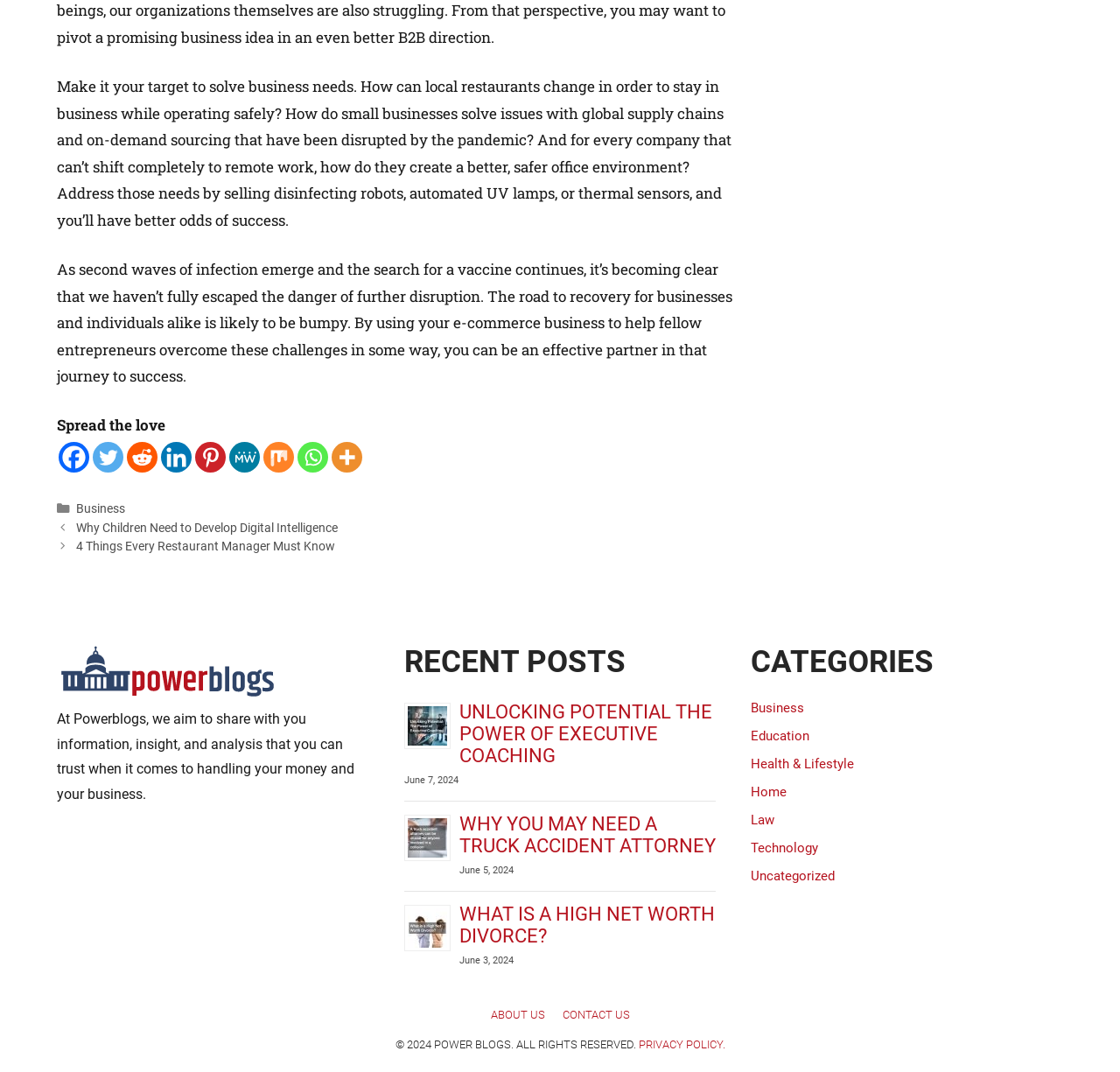What is the name of the website?
Please interpret the details in the image and answer the question thoroughly.

The website's name is mentioned in the footer section, where it says '© 2024 POWER BLOGS. ALL RIGHTS RESERVED.', and also in the image 'powerblog' in the complementary section.